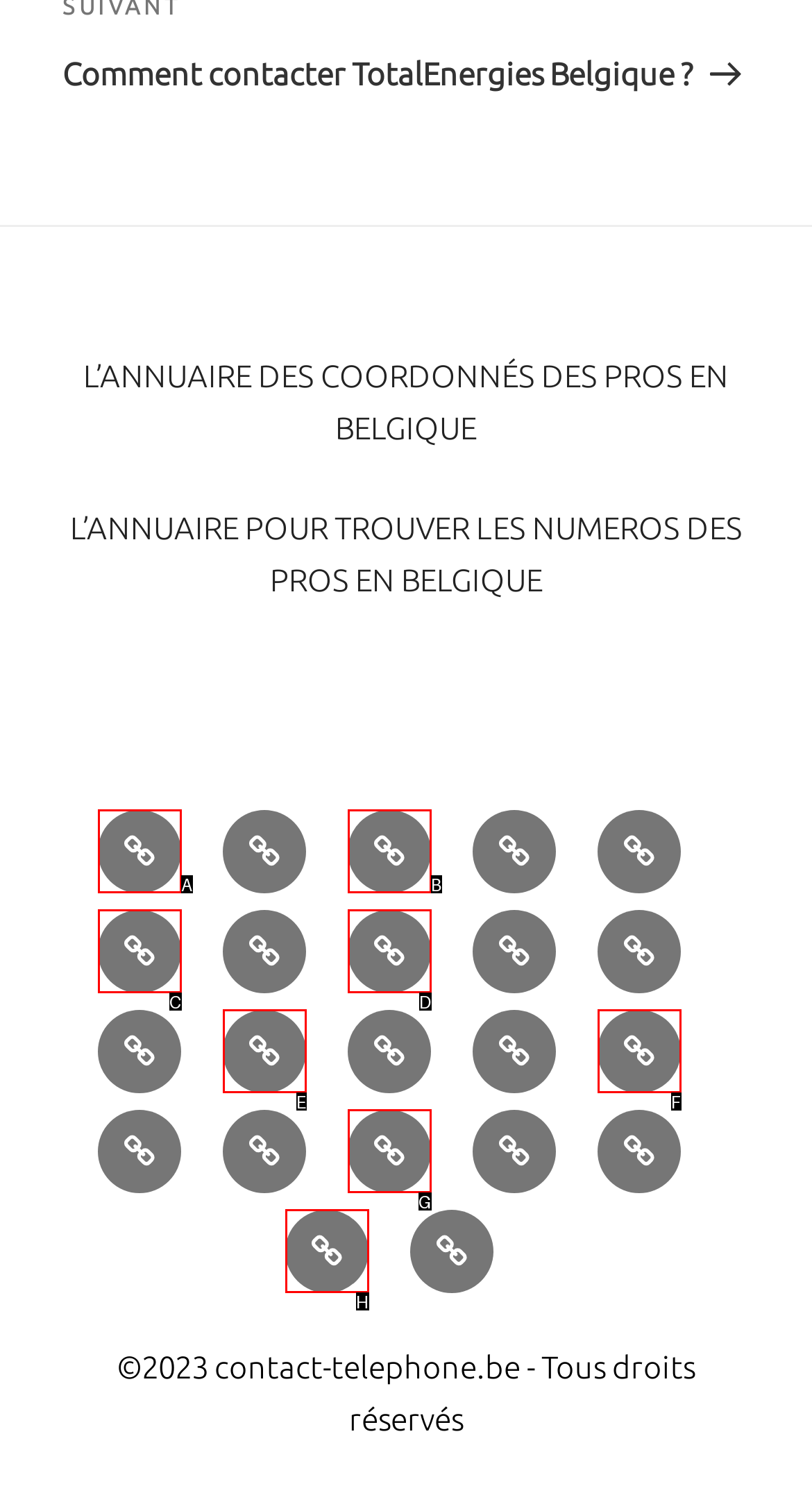From the given choices, identify the element that matches: Banques
Answer with the letter of the selected option.

C